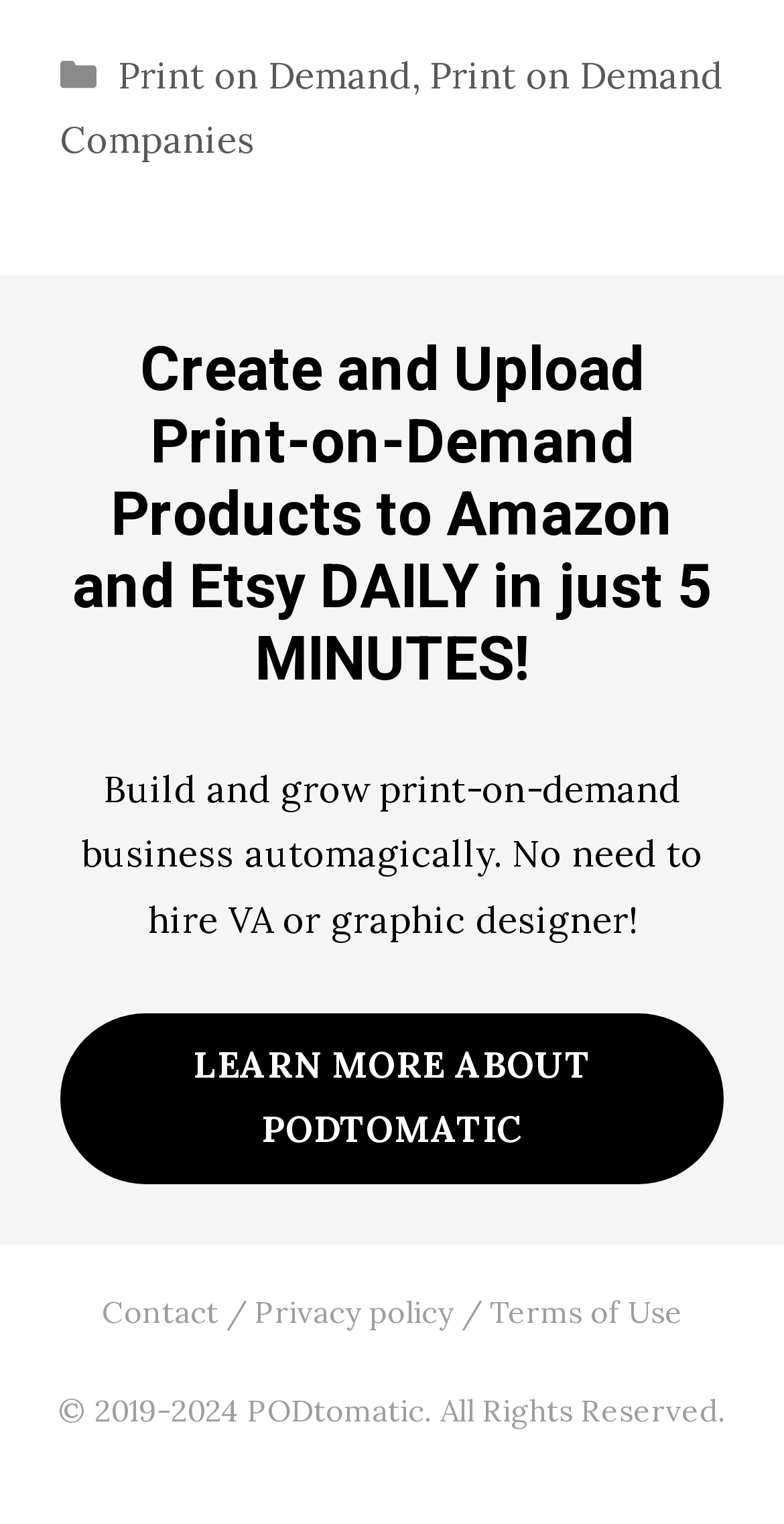What are the two platforms mentioned for uploading print-on-demand products?
Based on the screenshot, provide a one-word or short-phrase response.

Amazon and Etsy